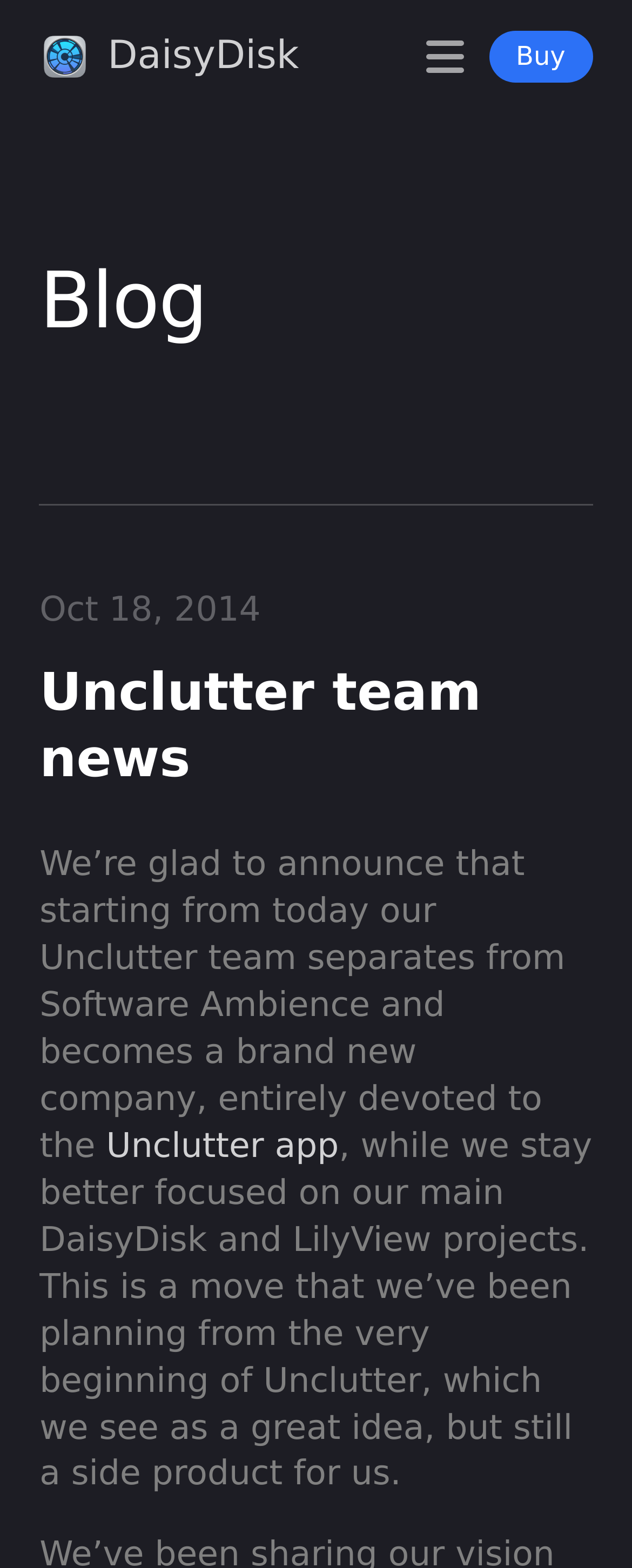Use one word or a short phrase to answer the question provided: 
What is the name of the company mentioned?

Unclutter